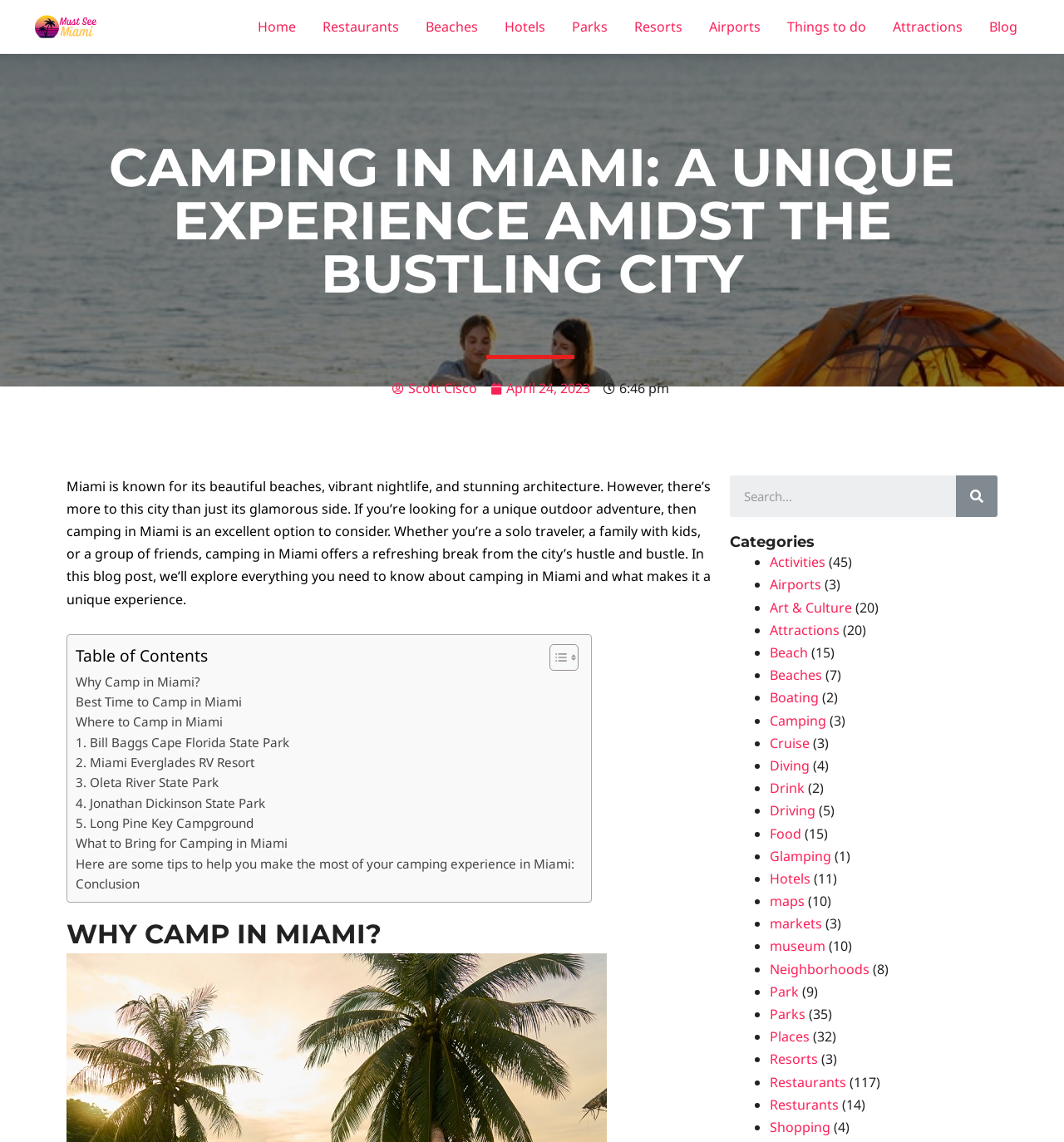Give a one-word or one-phrase response to the question:
How many camping sites are mentioned in this webpage?

5